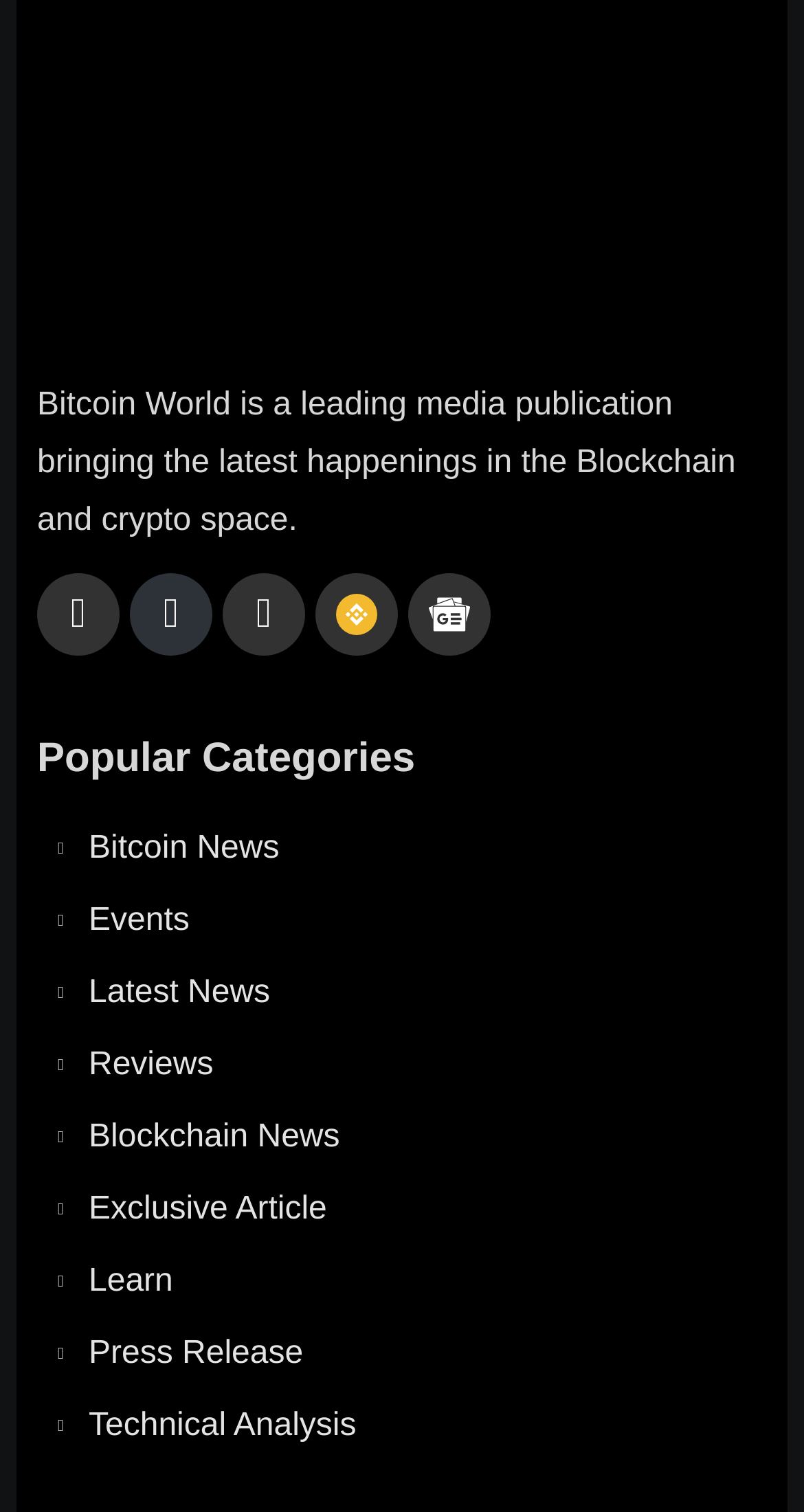Please give a concise answer to this question using a single word or phrase: 
Is there a Google News icon?

Yes